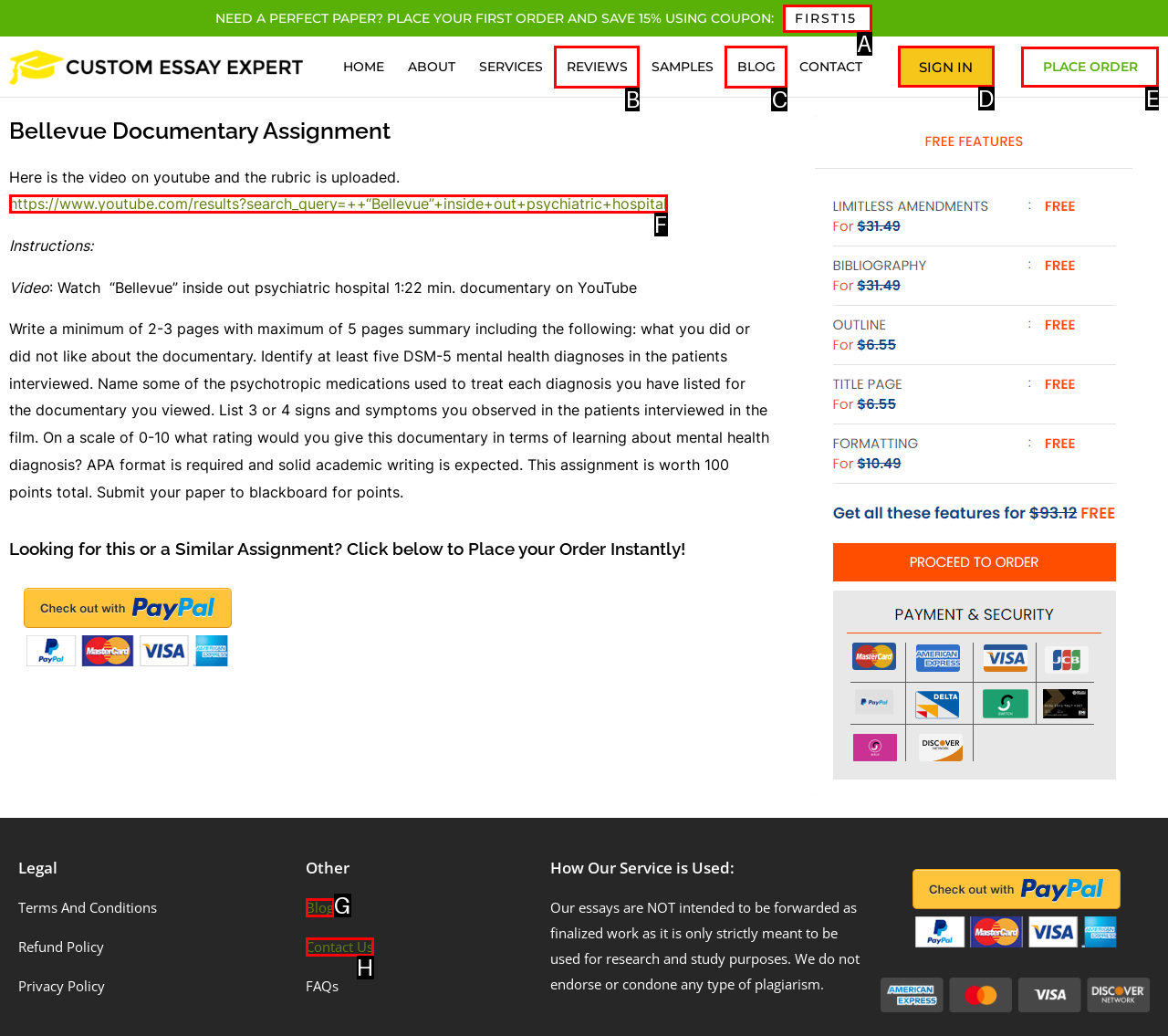Find the HTML element to click in order to complete this task: Visit the blog page
Answer with the letter of the correct option.

G